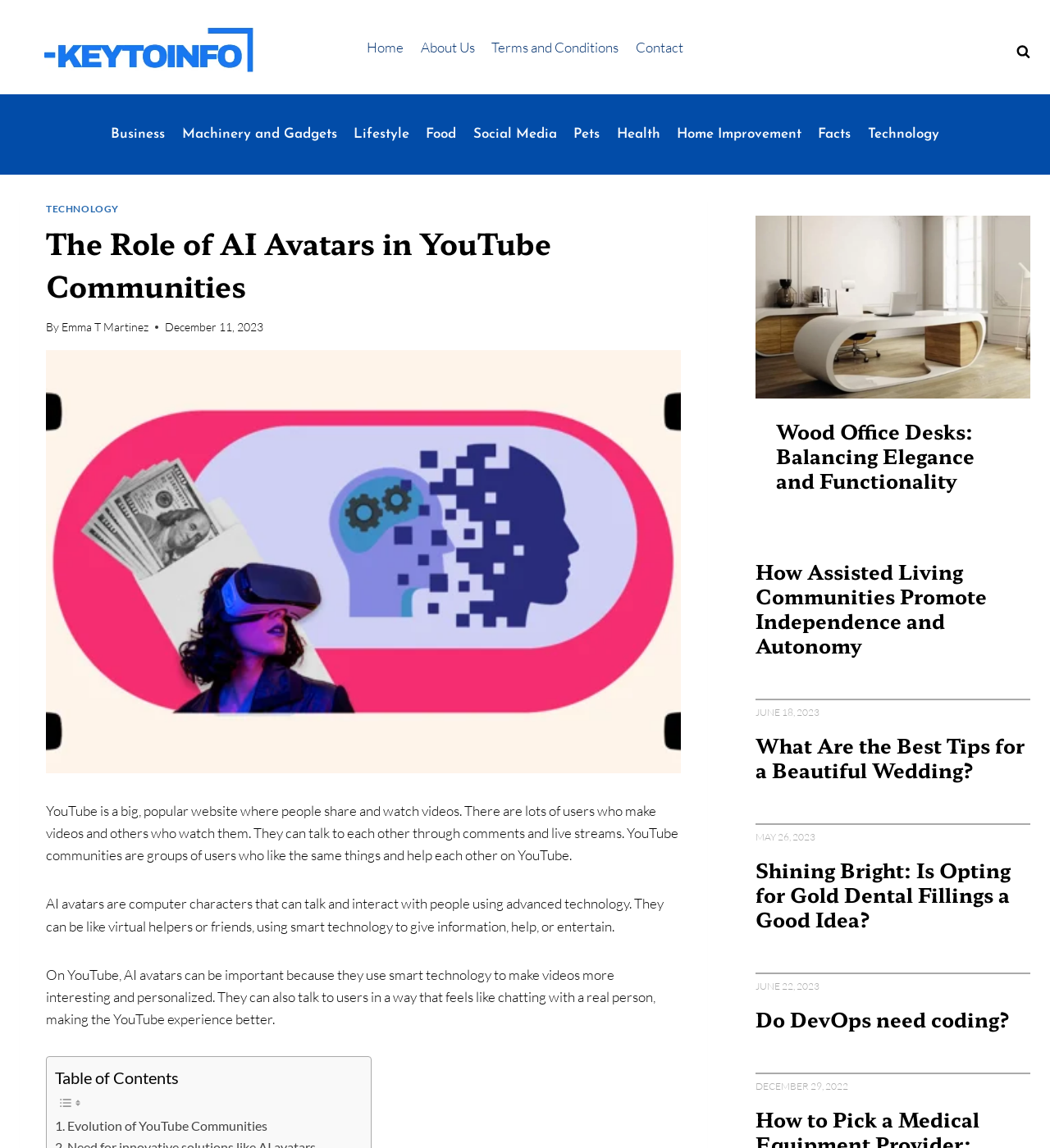Please specify the bounding box coordinates of the clickable section necessary to execute the following command: "check the article Wood Office Desks: Balancing Elegance and Functionality".

[0.739, 0.358, 0.962, 0.433]